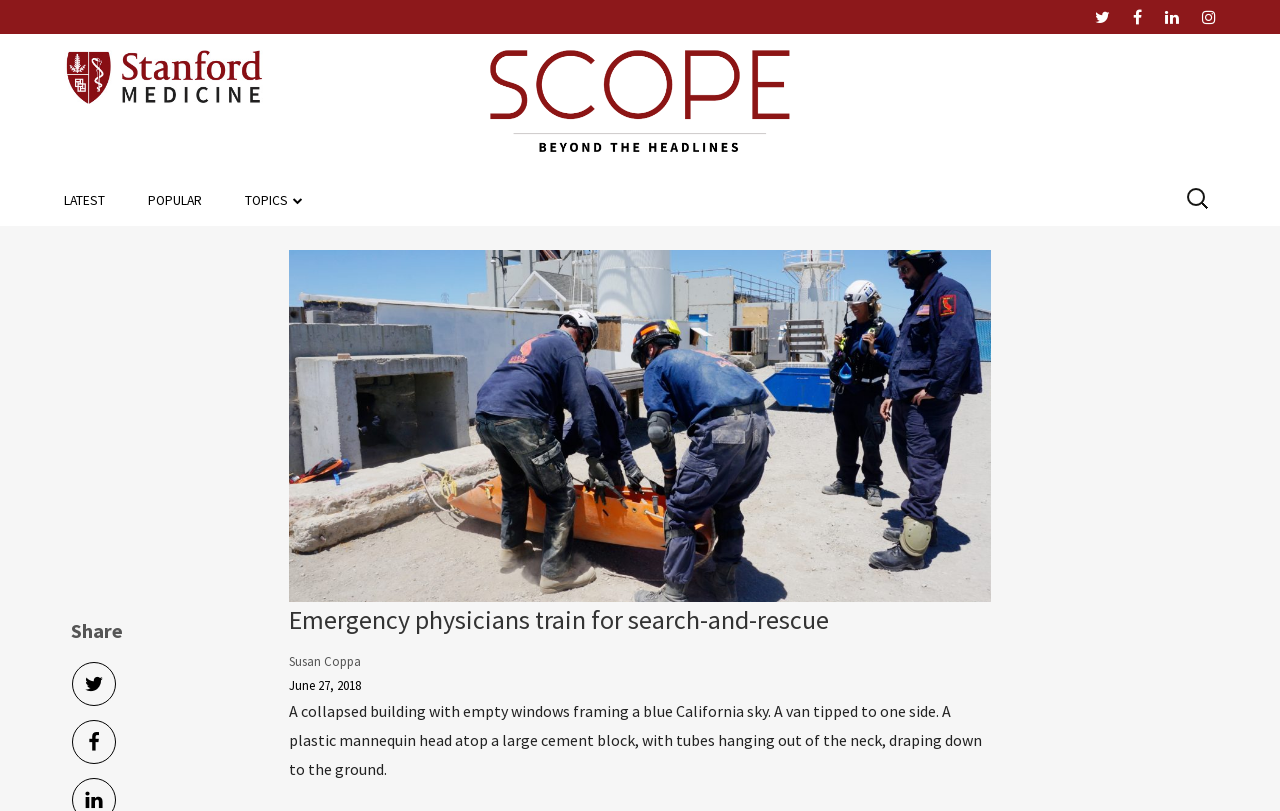Who is the author of the article?
Answer the question with as much detail as you can, using the image as a reference.

The author's name is mentioned below the heading of the article, which is 'Susan Coppa', and it is a link that can be clicked to access more information about the author.